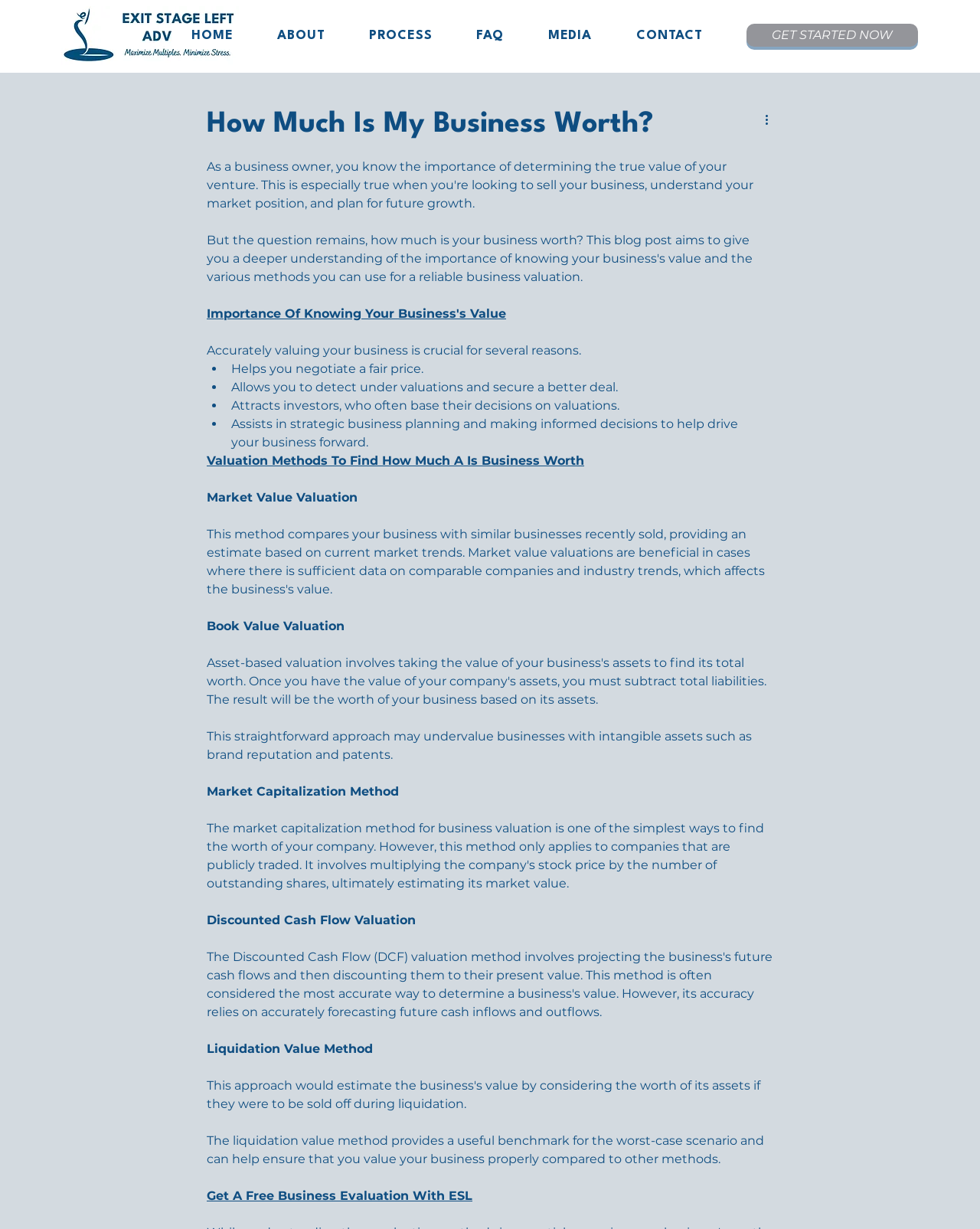What is the Liquidation Value Method used for?
Look at the screenshot and give a one-word or phrase answer.

Estimating worst-case scenario